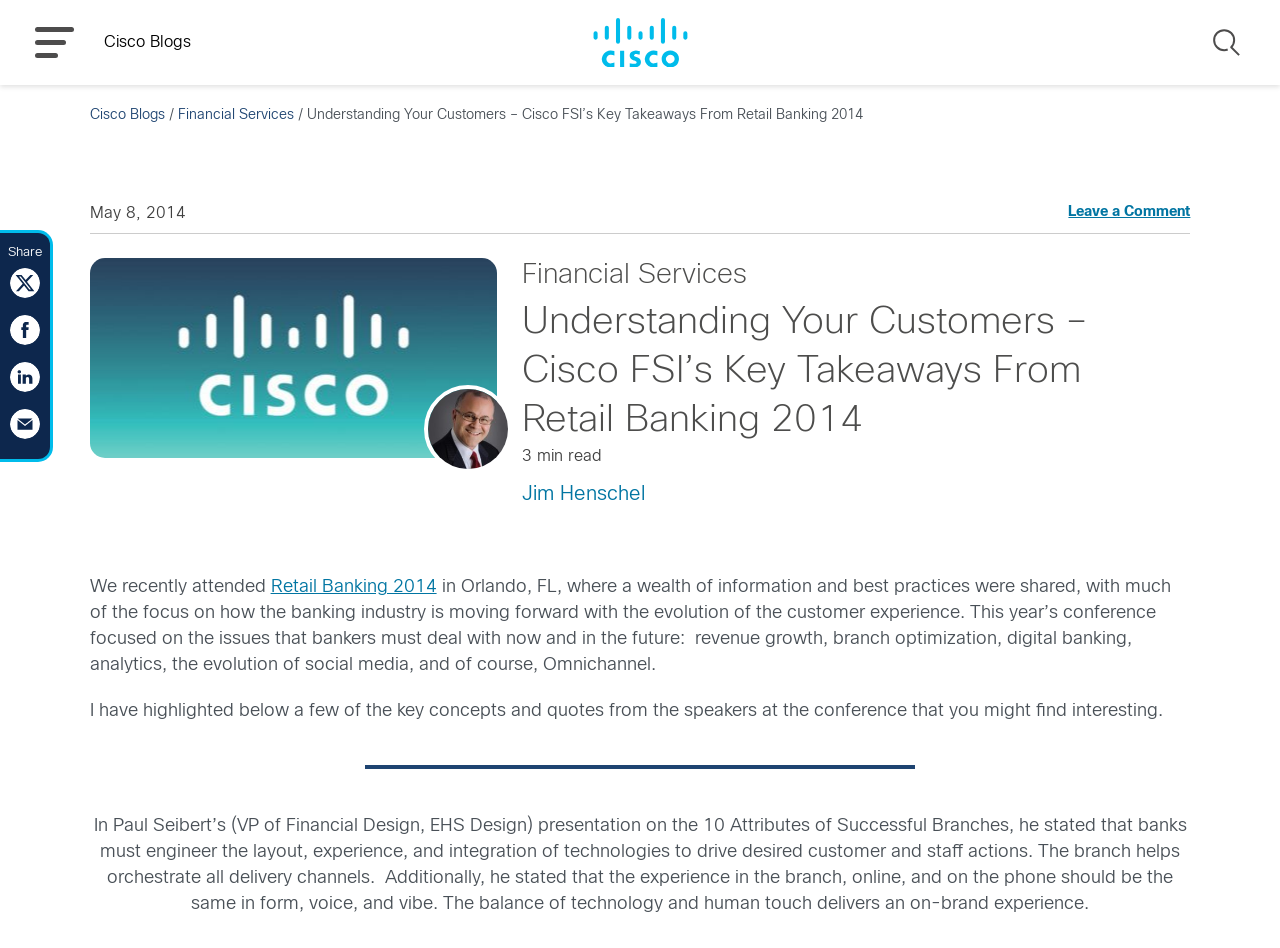Give the bounding box coordinates for the element described by: "Plantar Fasciitis".

None